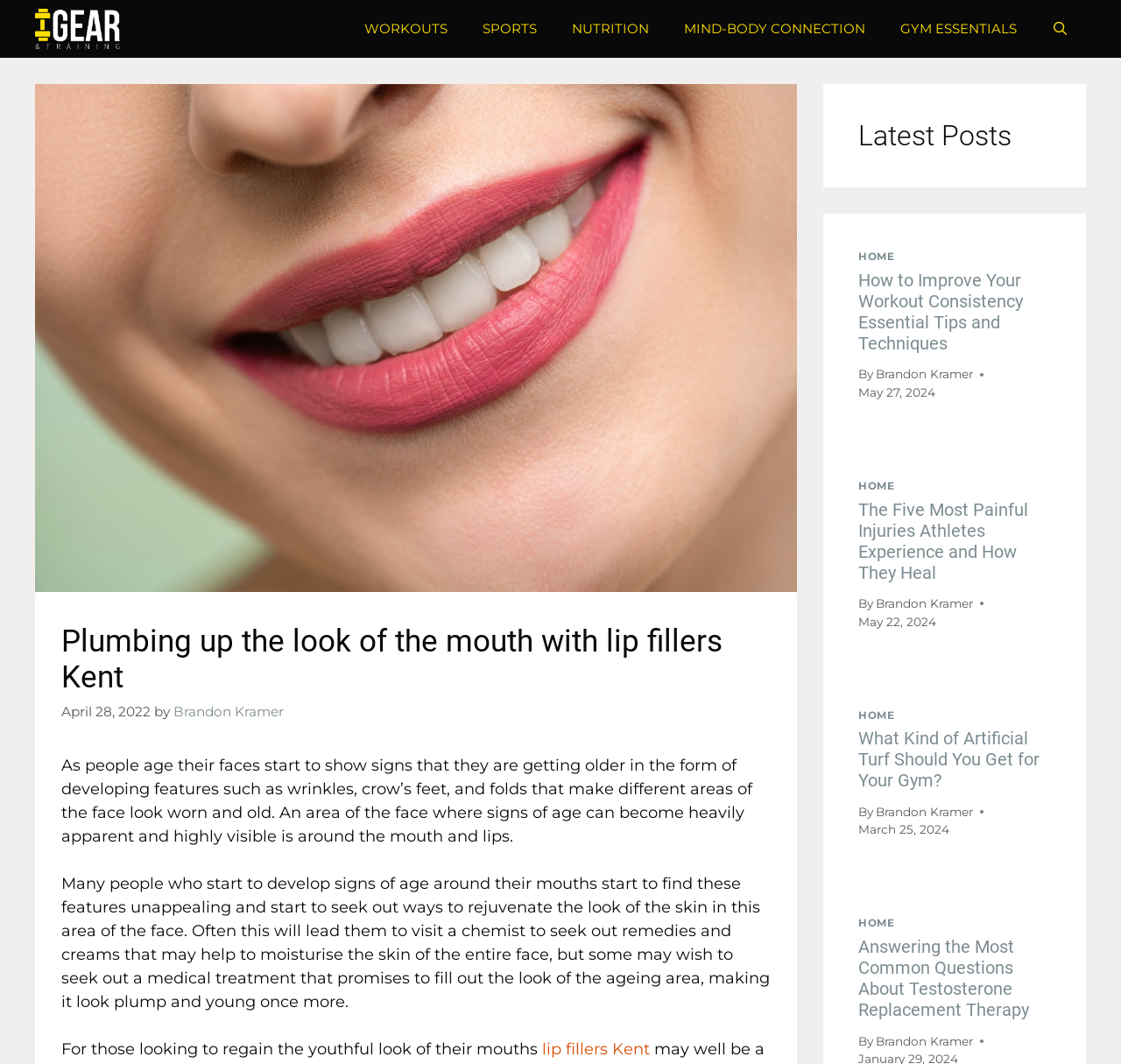Use one word or a short phrase to answer the question provided: 
What is the format of the article summaries?

Title, author, and date